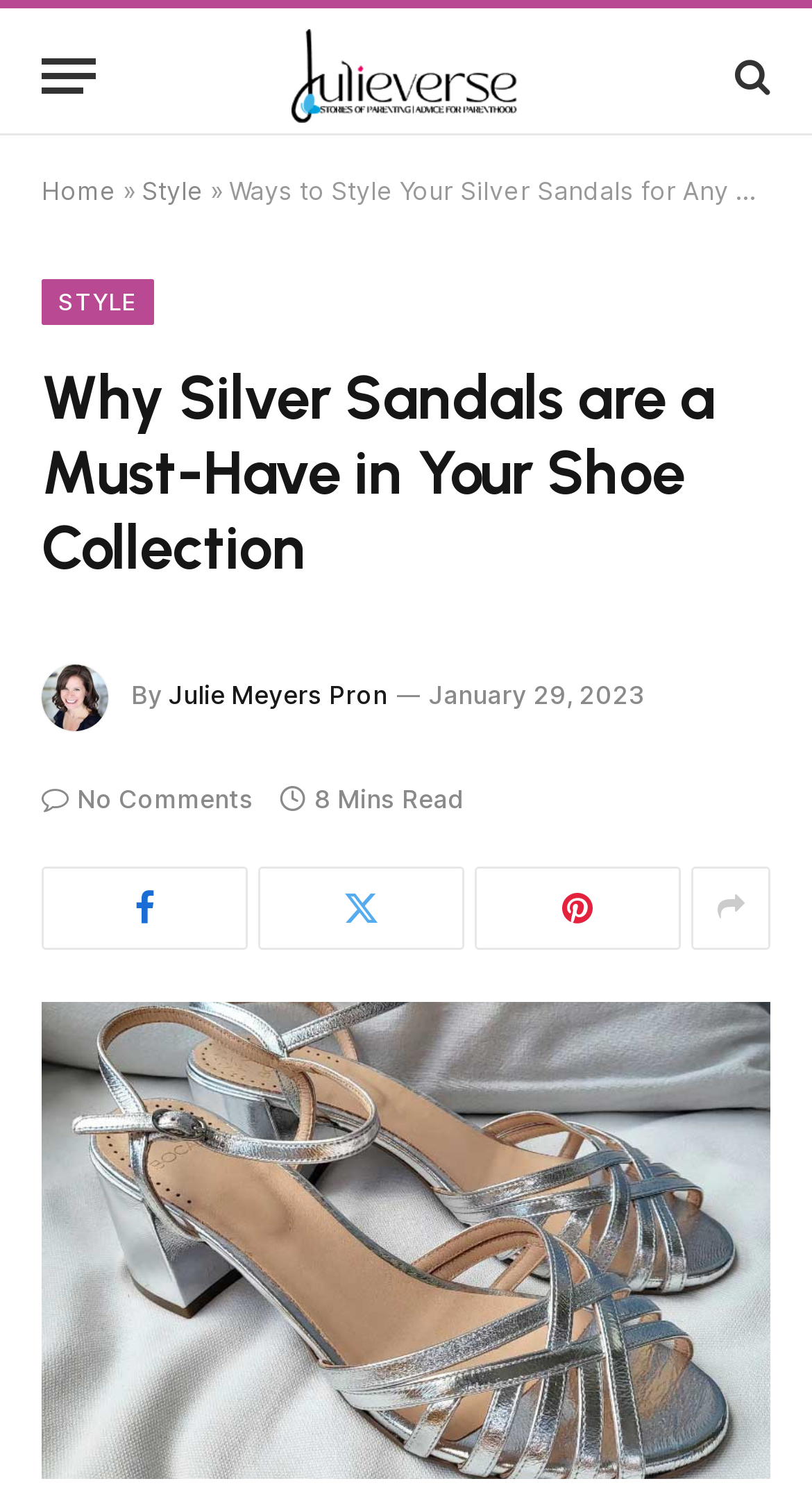What is the author of the article?
Answer the question based on the image using a single word or a brief phrase.

Julie Meyers Pron